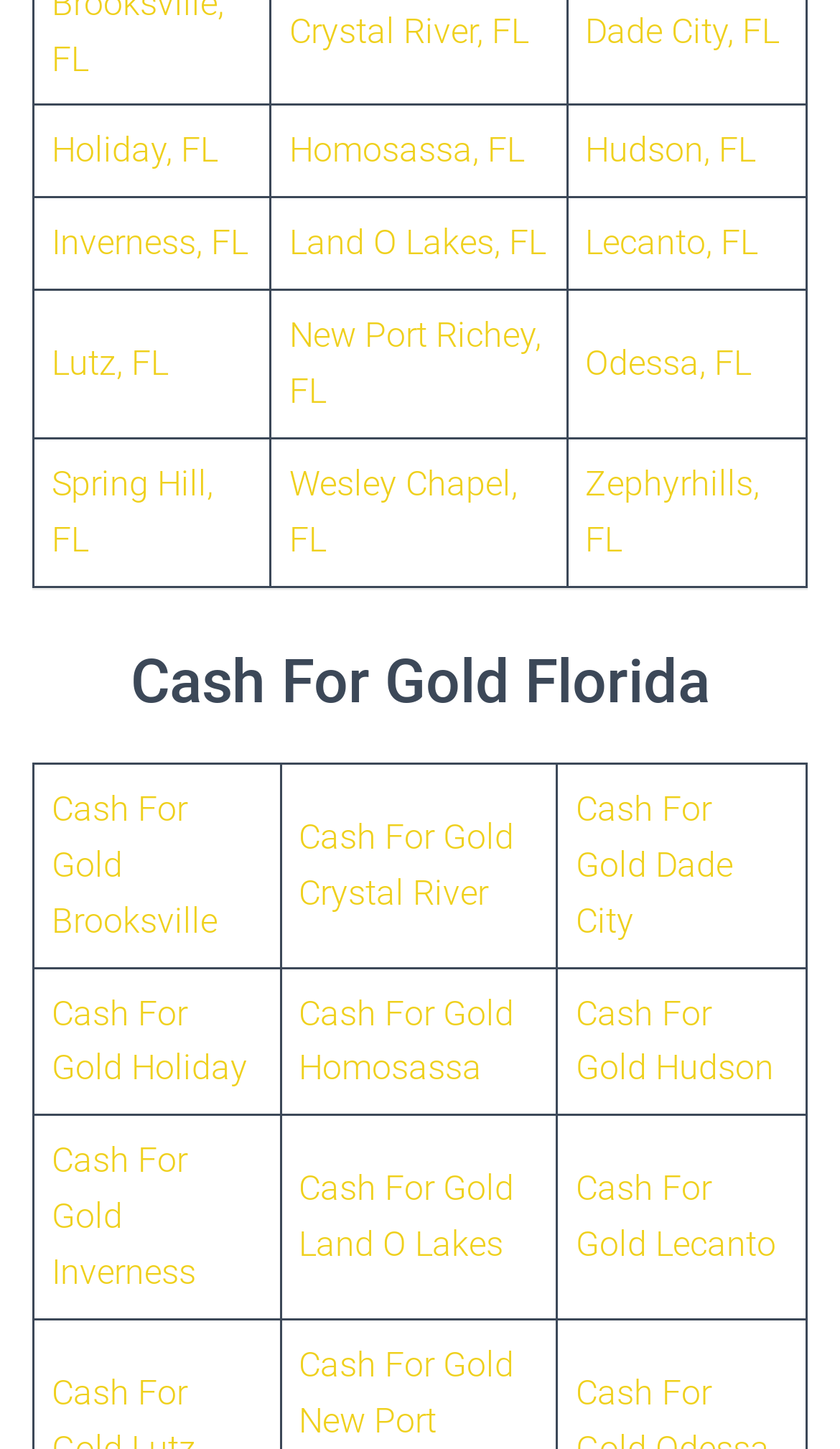Please analyze the image and give a detailed answer to the question:
Are all cities listed in alphabetical order?

I checked the list of cities and saw that they are arranged in alphabetical order, from 'Brooksville' to 'Zephyrhills'.